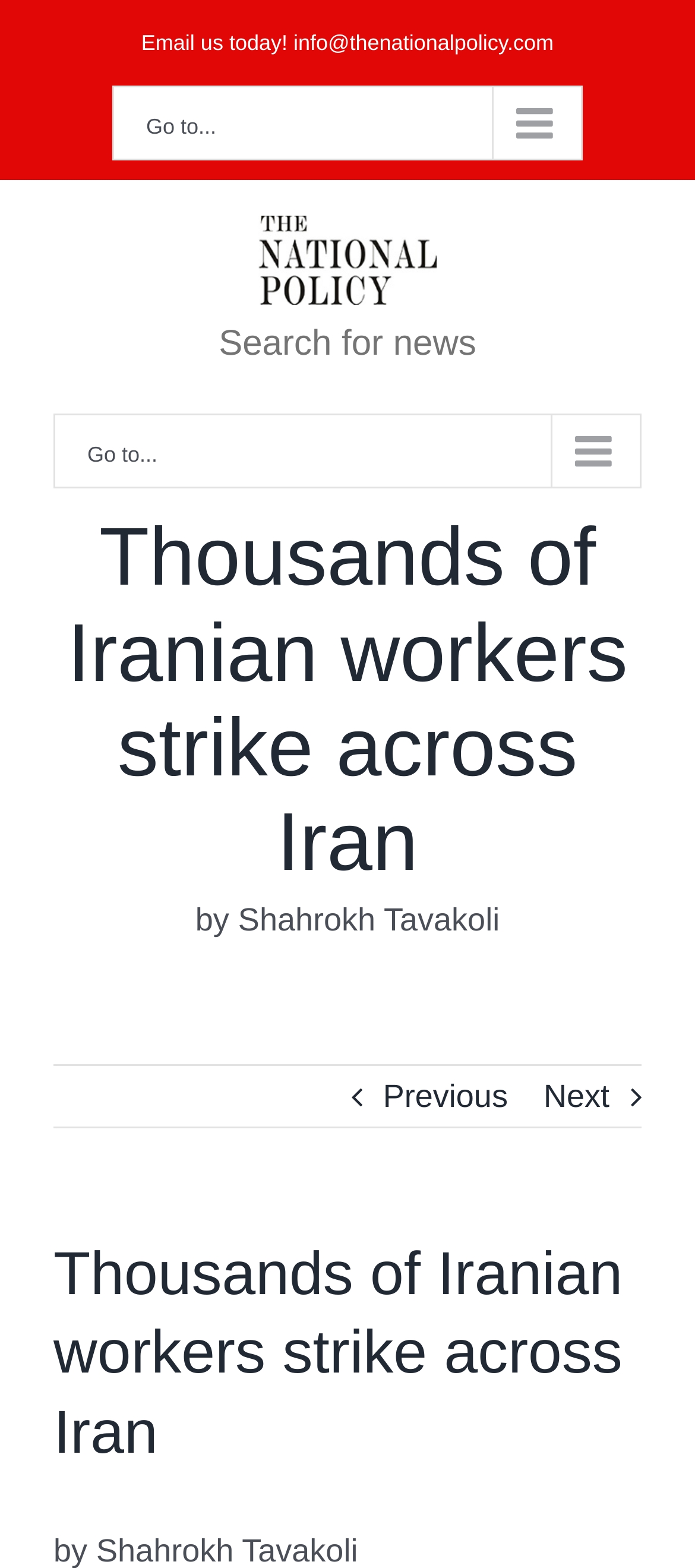Based on the element description: "name="telephone"", identify the bounding box coordinates for this UI element. The coordinates must be four float numbers between 0 and 1, listed as [left, top, right, bottom].

None